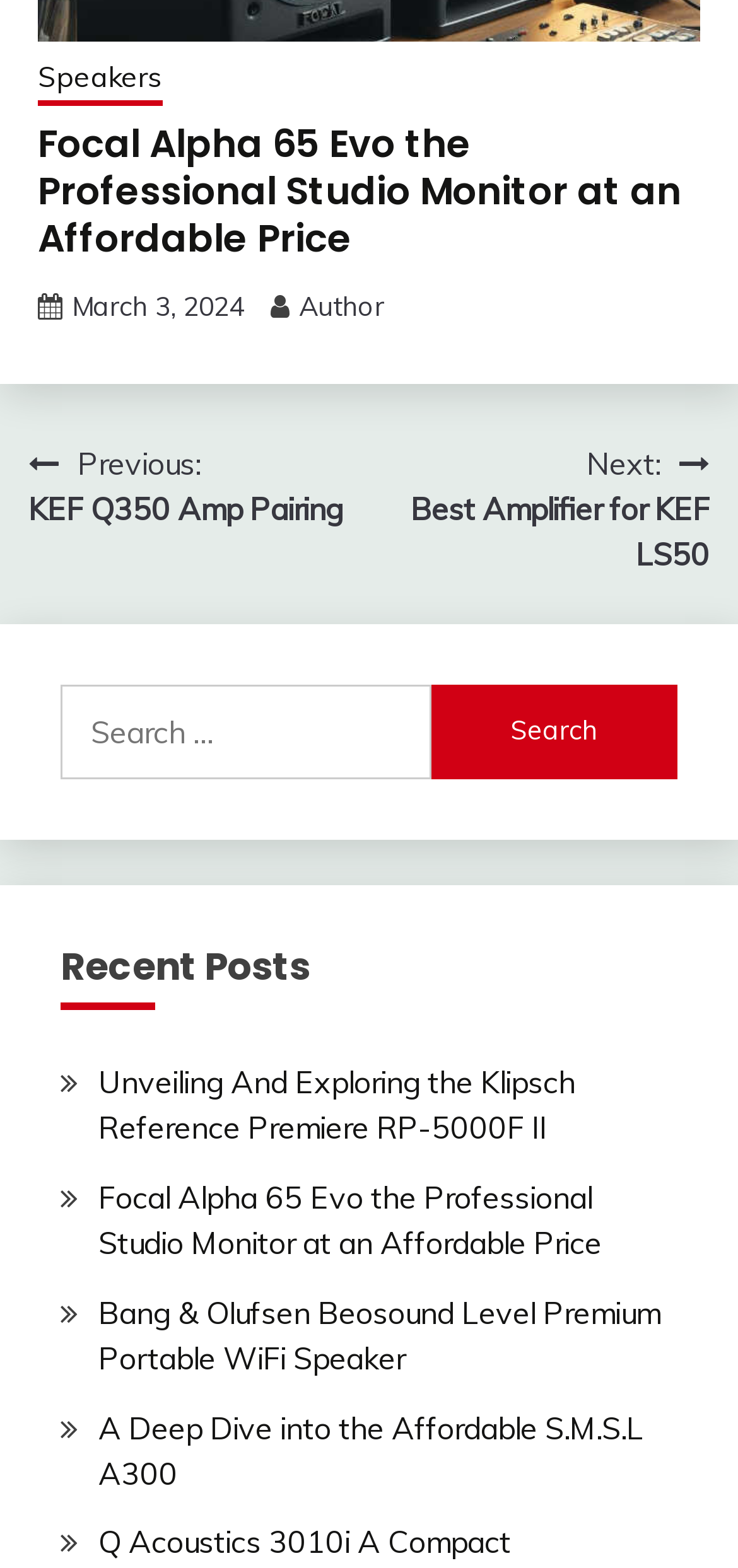Identify the bounding box coordinates of the clickable section necessary to follow the following instruction: "View recent posts". The coordinates should be presented as four float numbers from 0 to 1, i.e., [left, top, right, bottom].

[0.082, 0.603, 0.918, 0.644]